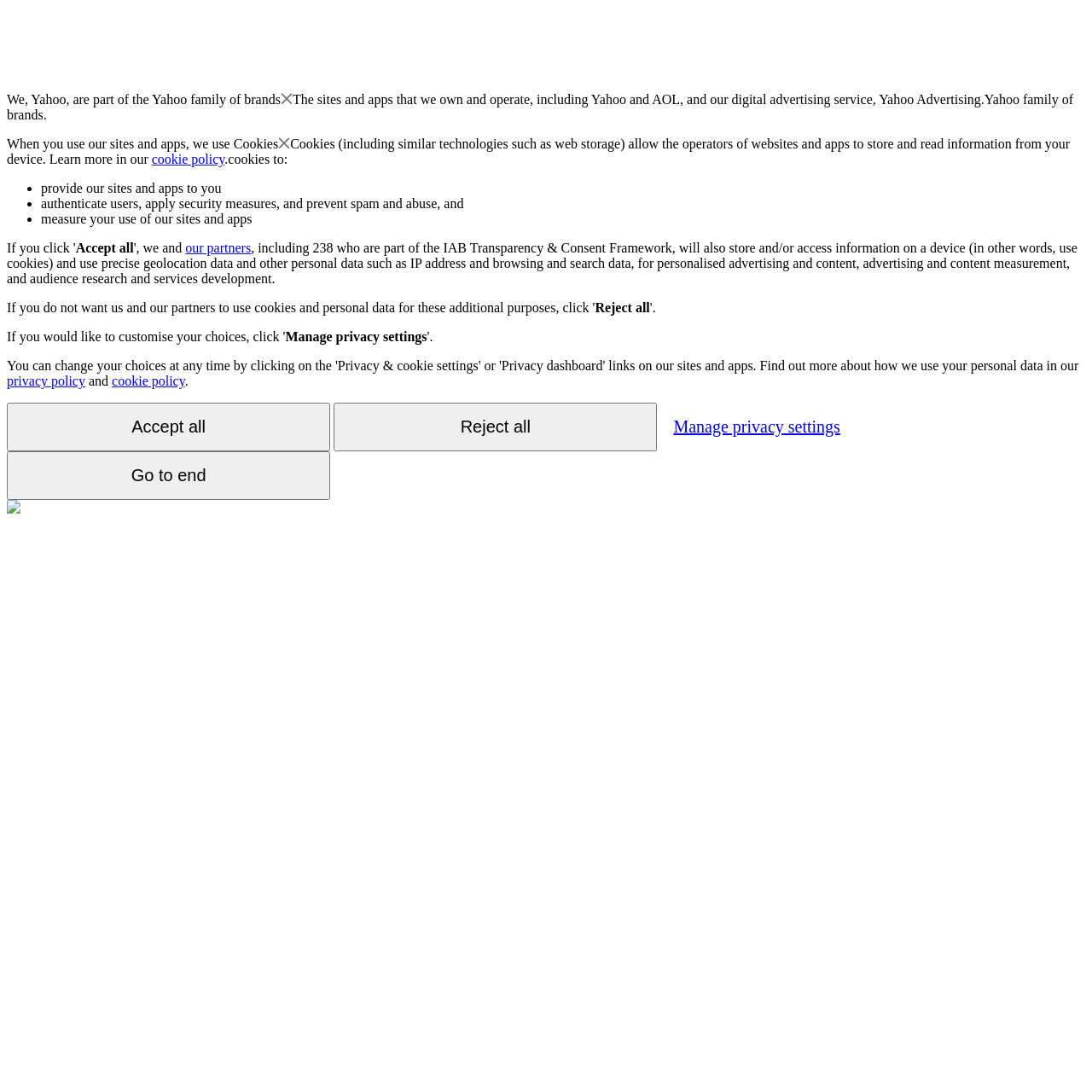How many buttons are there on the webpage?
Look at the image and answer with only one word or phrase.

5